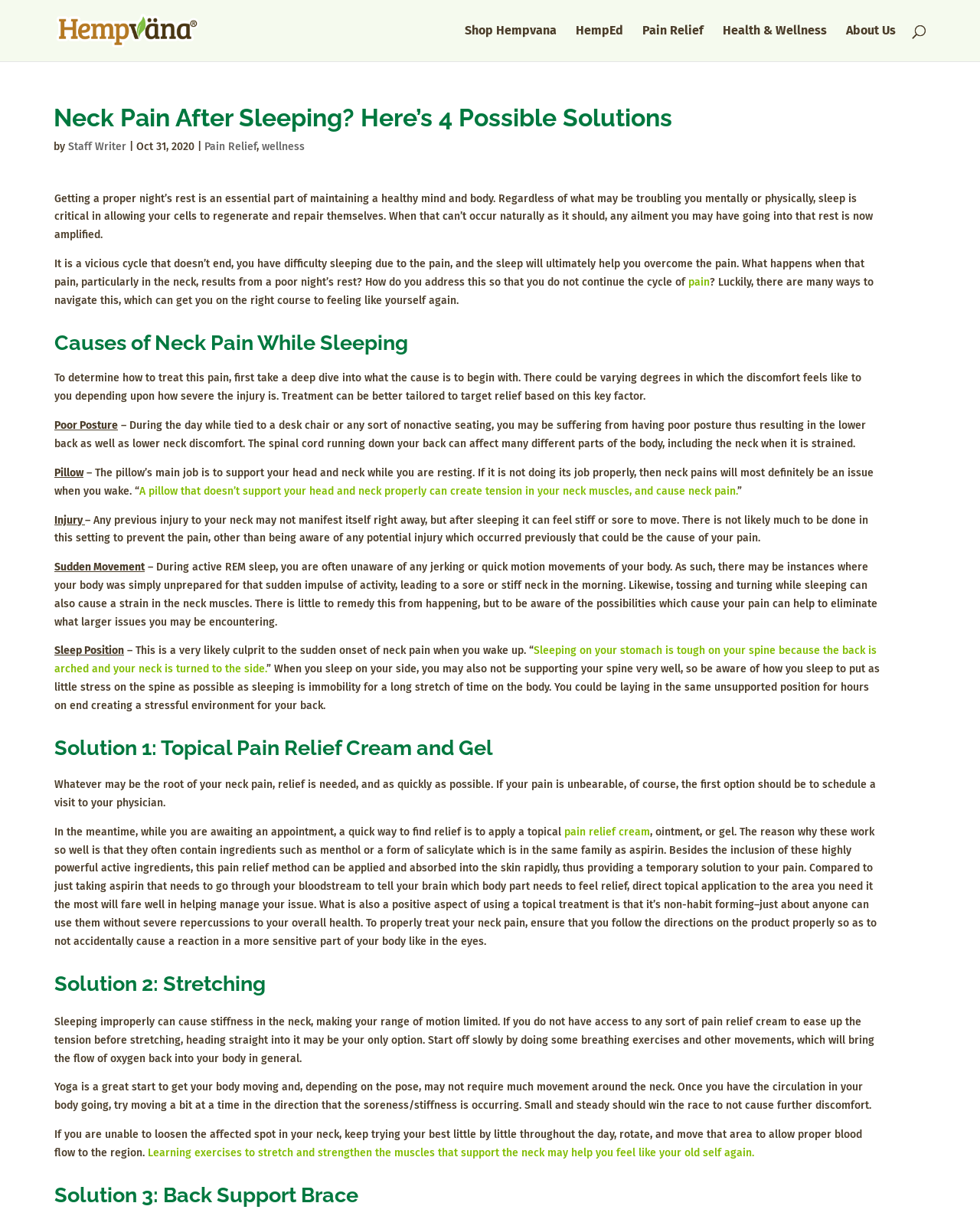Provide the bounding box coordinates, formatted as (top-left x, top-left y, bottom-right x, bottom-right y), with all values being floating point numbers between 0 and 1. Identify the bounding box of the UI element that matches the description: Pain Relief

[0.655, 0.021, 0.718, 0.05]